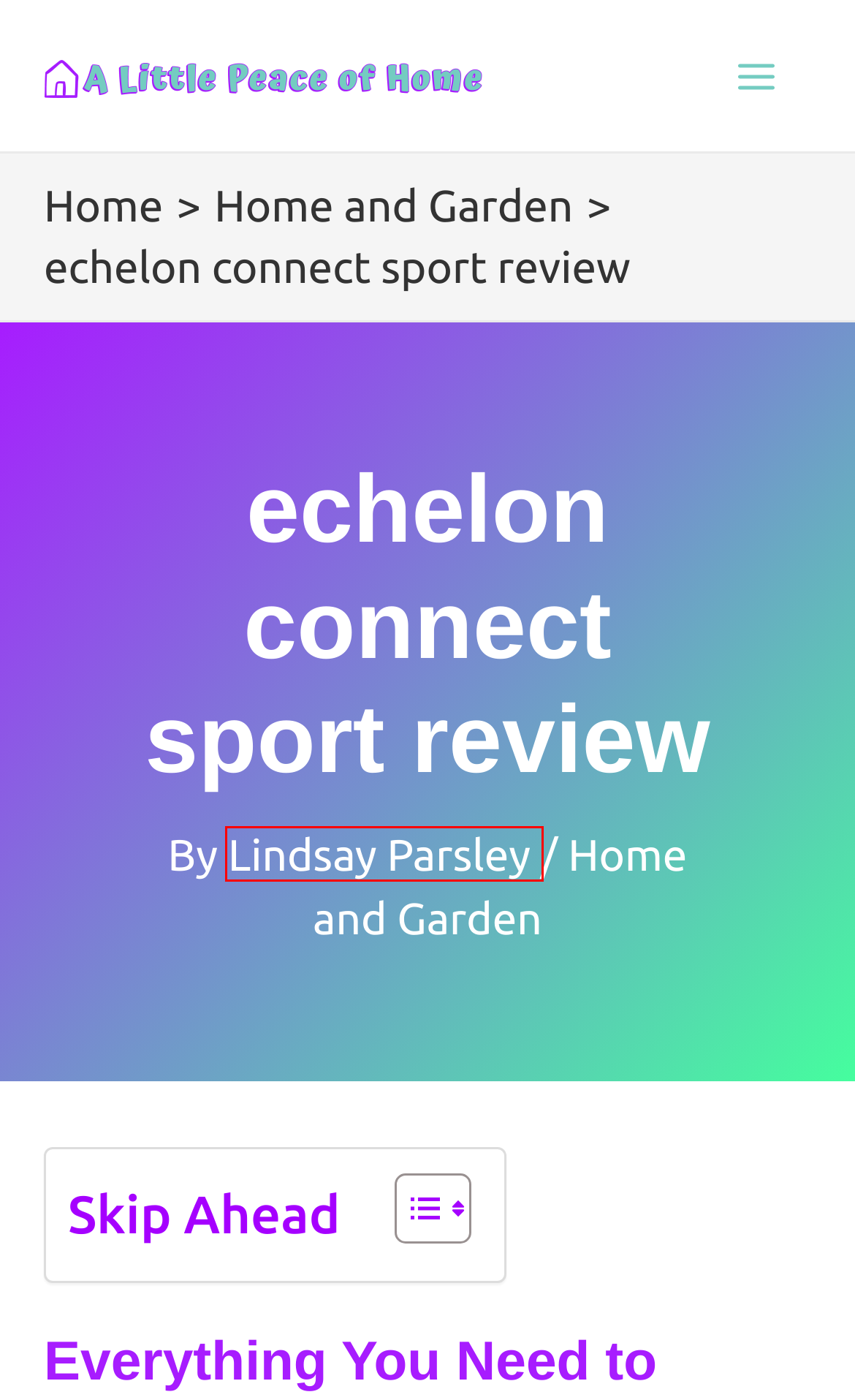You have a screenshot of a webpage where a red bounding box highlights a specific UI element. Identify the description that best matches the resulting webpage after the highlighted element is clicked. The choices are:
A. A Little Peace of Home - Make Your House a Home
B. backyard ideas your ultimate guide to a chic outdoor living space
C. ventless air conditioner near me
D. Home and Garden Archives
E. Lindsay Parsley - A Little Peace of Home
F. how to insulate windows for sound
G. Cleaning Archives
H. Sitemap (2024)

E